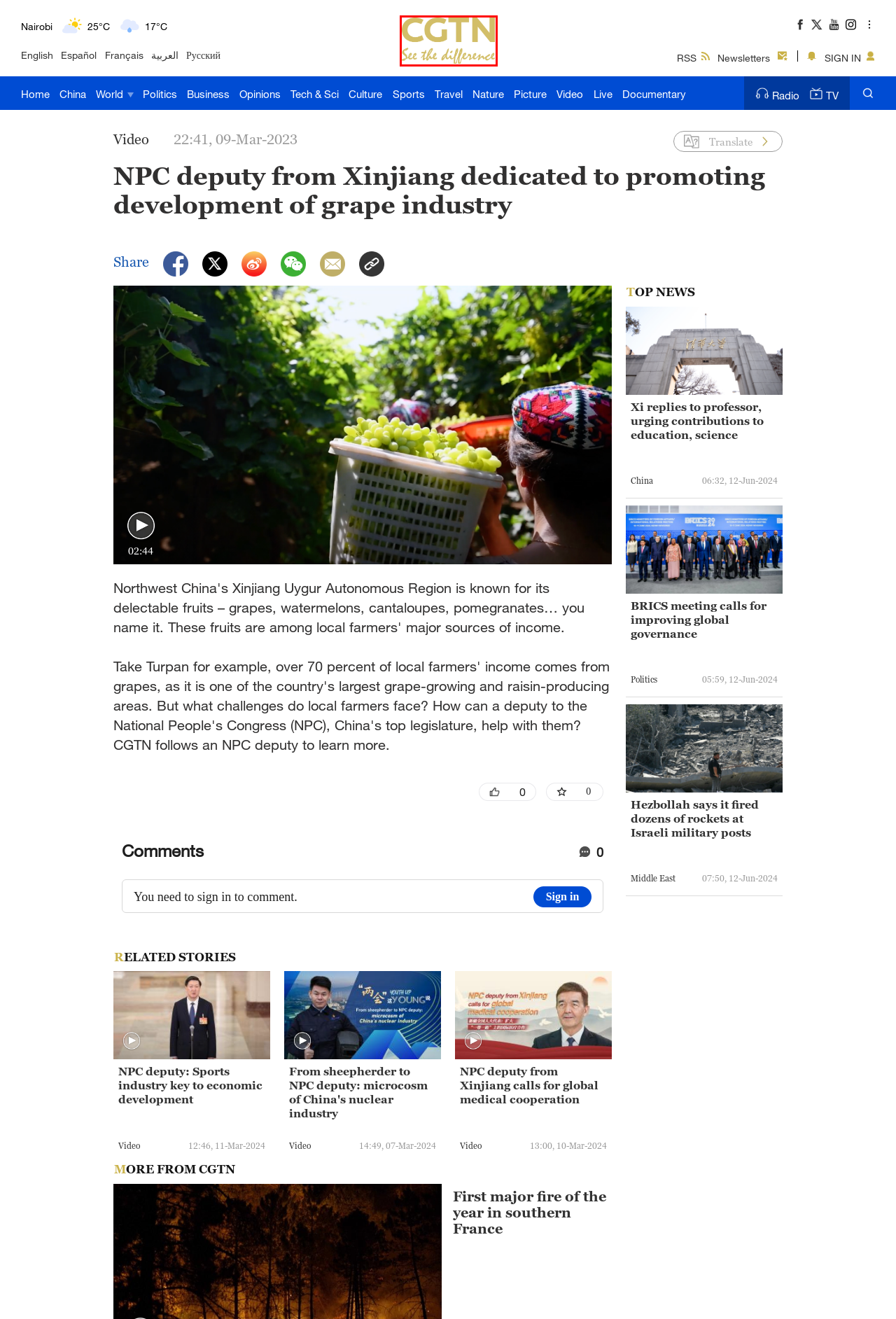You have a screenshot of a webpage where a red bounding box highlights a specific UI element. Identify the description that best matches the resulting webpage after the highlighted element is clicked. The choices are:
A. Xi replies to professor, urging contributions to education, science - CGTN
B. China Politics, Diplomacy and Policy | CGTN
C. CGTN | Breaking News, China News, World News and Video
D. First major fire of the year in southern France - CGTN
E. 分享到微博-微博-随时随地分享身边的新鲜事儿
F. Documentary
G. Live Radio, Shows & Podcasts | CGTN Radio
H. China News | CGTN

C